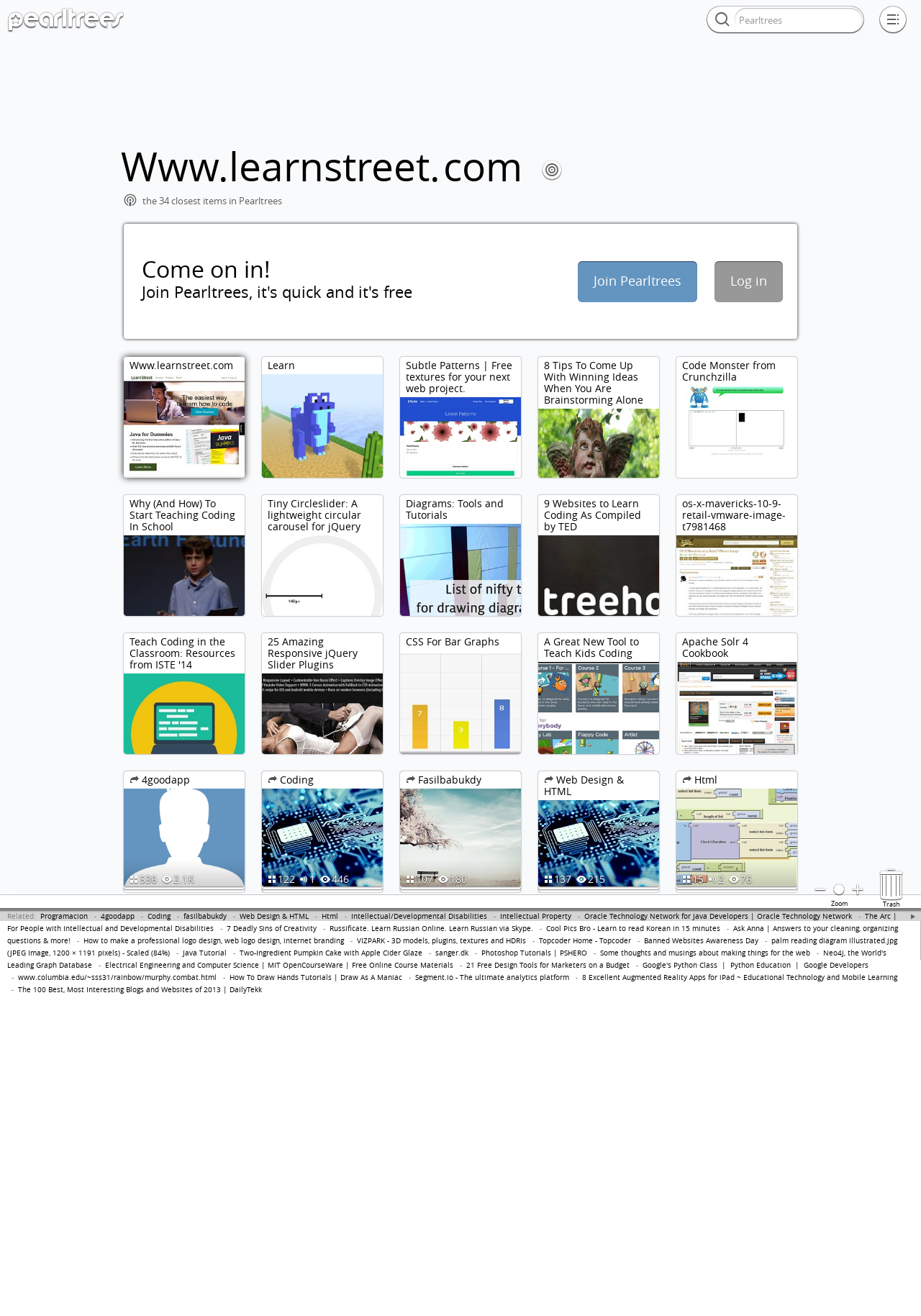Locate the UI element described by 7 Deadly Sins of Creativity in the provided webpage screenshot. Return the bounding box coordinates in the format (top-left x, top-left y, bottom-right x, bottom-right y), ensuring all values are between 0 and 1.

[0.246, 0.702, 0.344, 0.709]